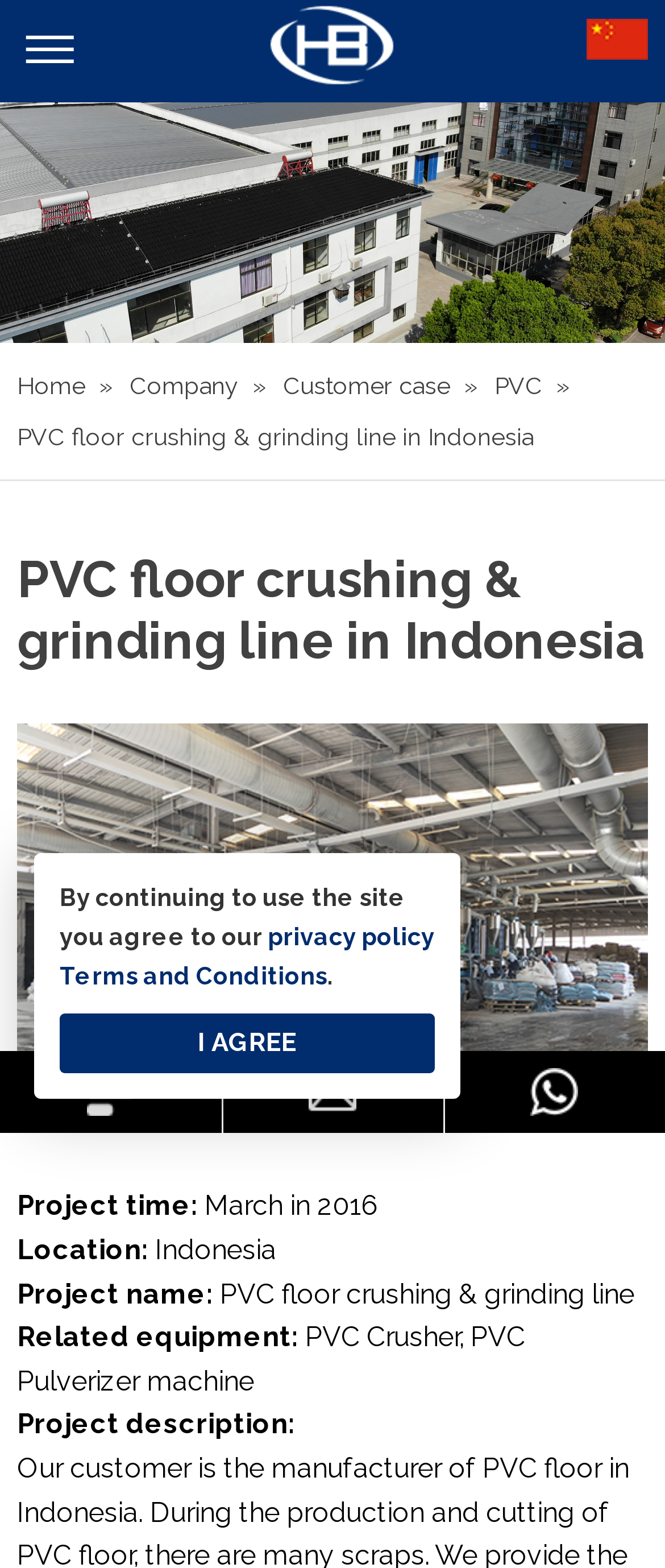Locate the bounding box coordinates of the area you need to click to fulfill this instruction: 'Read privacy policy'. The coordinates must be in the form of four float numbers ranging from 0 to 1: [left, top, right, bottom].

[0.403, 0.589, 0.654, 0.606]